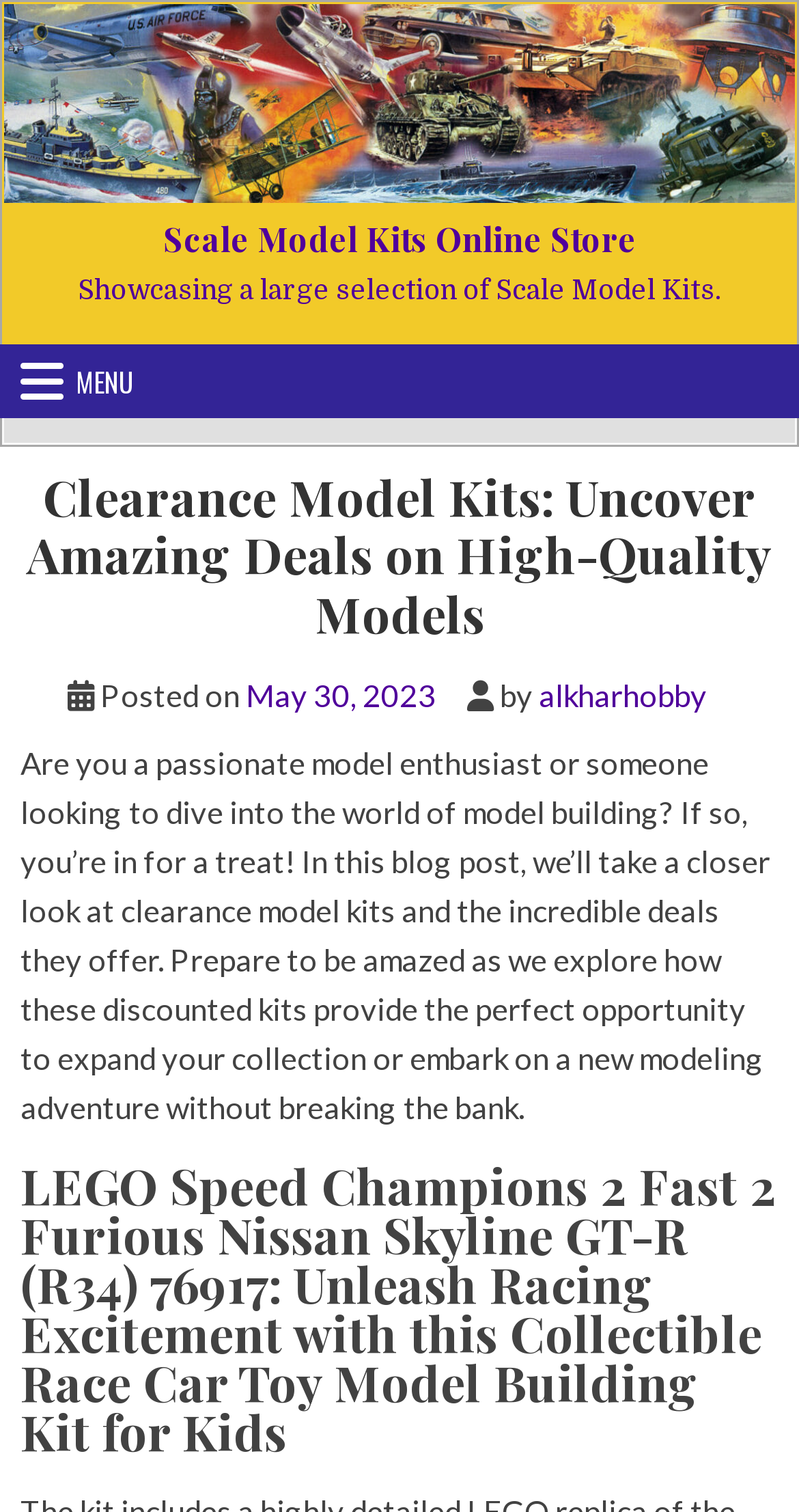What is the topic of the blog post?
Please ensure your answer to the question is detailed and covers all necessary aspects.

The topic of the blog post is clearance model kits, as indicated by the title 'Clearance Model Kits: Uncover Amazing Deals on High-Quality Models' and the introductory text that discusses the benefits of clearance model kits for model enthusiasts.